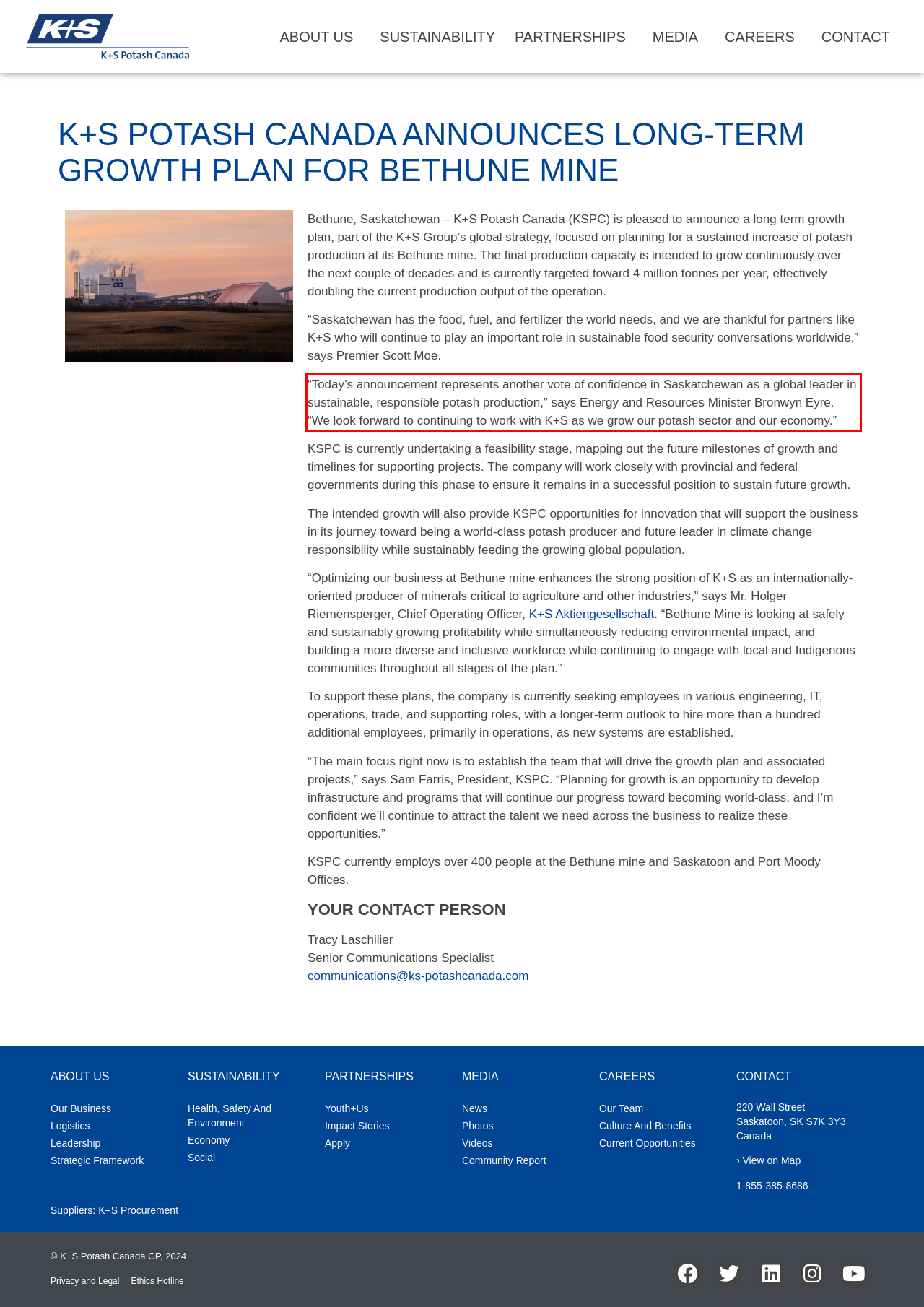Identify the text within the red bounding box on the webpage screenshot and generate the extracted text content.

“Today’s announcement represents another vote of confidence in Saskatchewan as a global leader in sustainable, responsible potash production,” says Energy and Resources Minister Bronwyn Eyre. “We look forward to continuing to work with K+S as we grow our potash sector and our economy.”